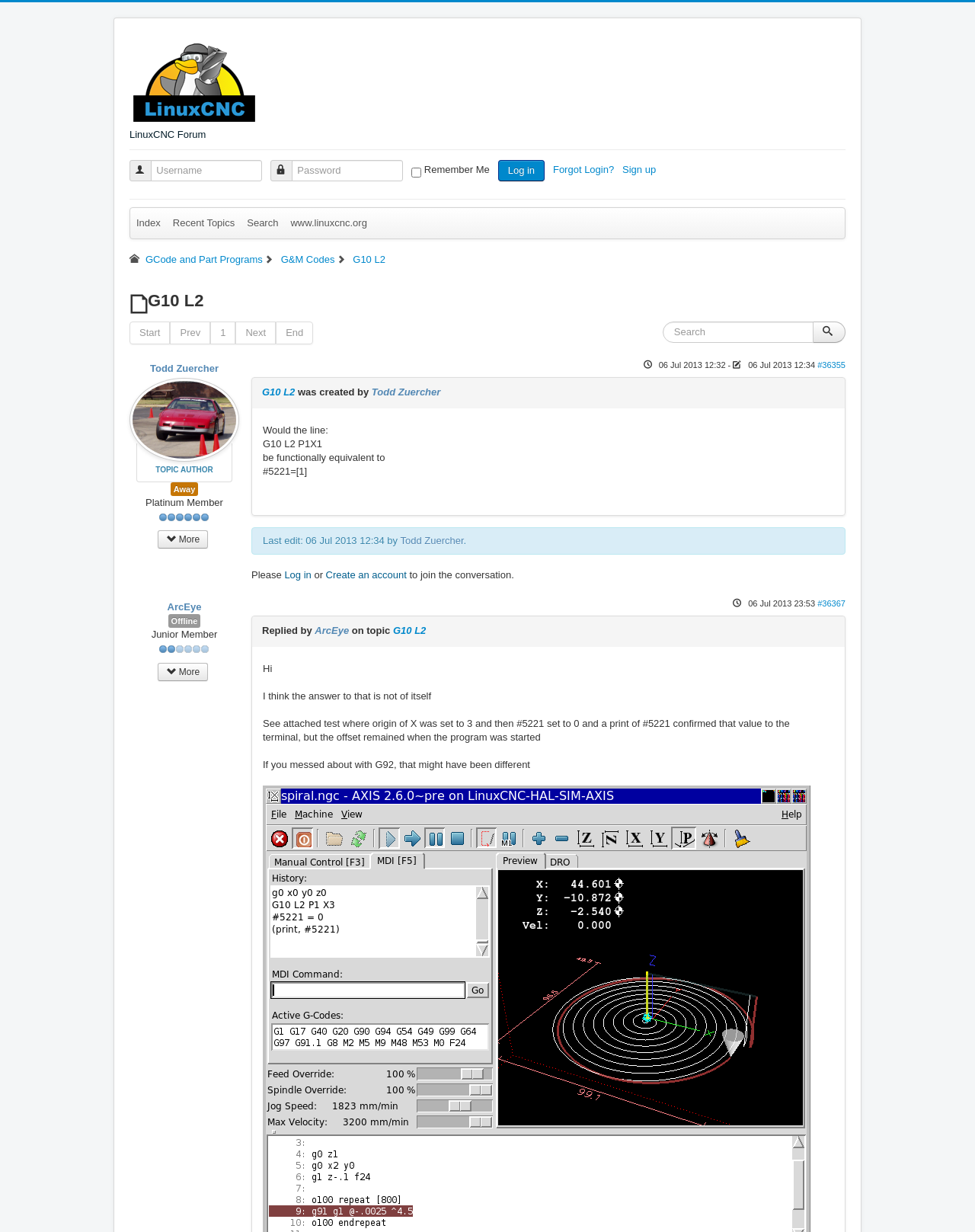How many links are there in the main navigation menu?
Can you provide a detailed and comprehensive answer to the question?

The main navigation menu is located at the top of the webpage, and it contains links to 'Index', 'Recent Topics', 'Search', and 'www.linuxcnc.org'. Therefore, there are 4 links in the main navigation menu.